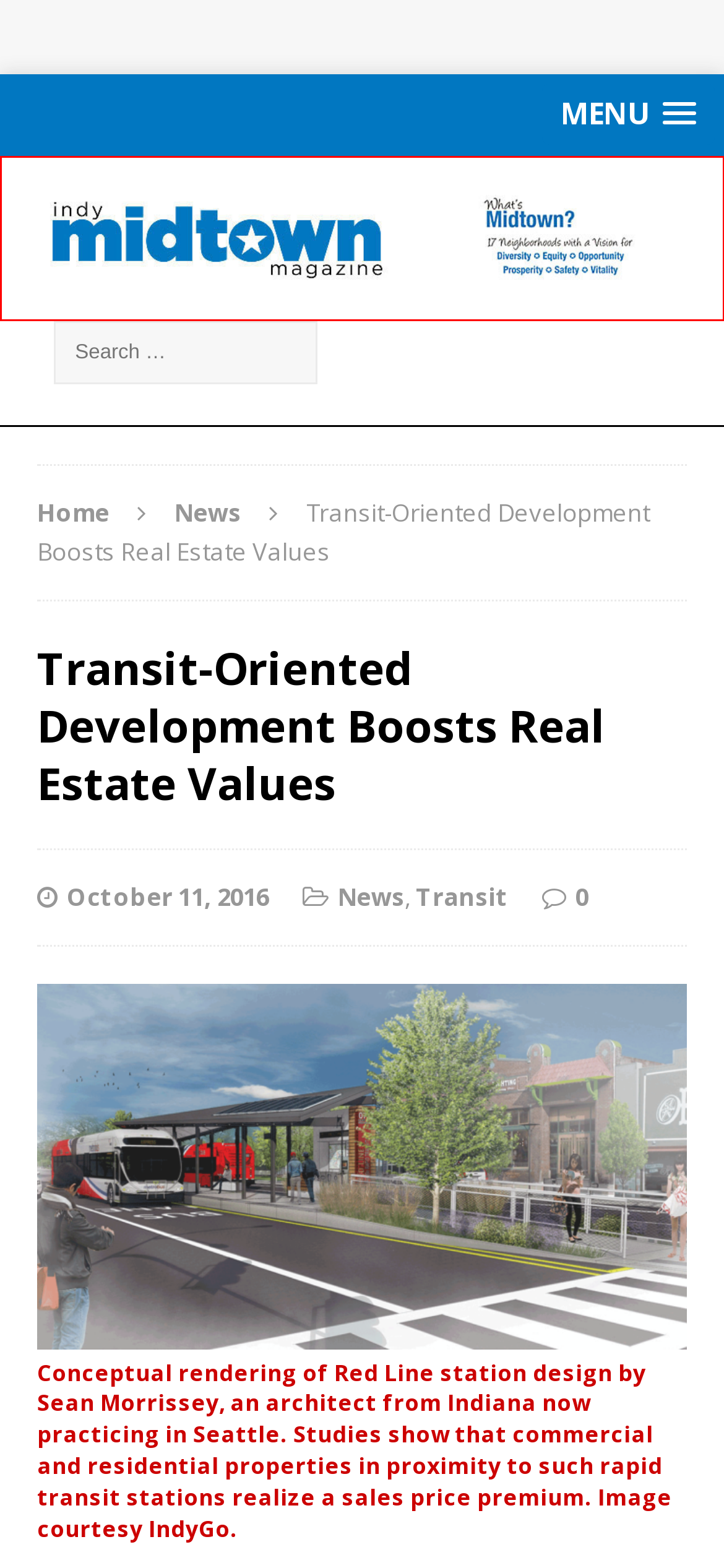View the screenshot of the webpage containing a red bounding box around a UI element. Select the most fitting webpage description for the new page shown after the element in the red bounding box is clicked. Here are the candidates:
A. Calendar – Indy Midtown Magazine
B. News – Indy Midtown Magazine
C. October 2016 – Indy Midtown Magazine
D. Bike Indianapolis
E. Transit – Indy Midtown Magazine
F. Home - INHP - Indianapolis Neighborhood Housing Partnership
G. What Is Midtown? – Indy Midtown Magazine
H. Indy Midtown Magazine

H